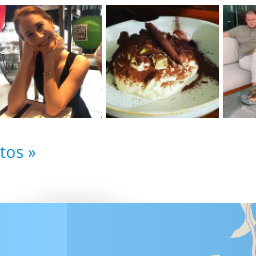Where is the dining experience taking place?
Using the image as a reference, answer the question with a short word or phrase.

The St. Regis Downtown Dubai